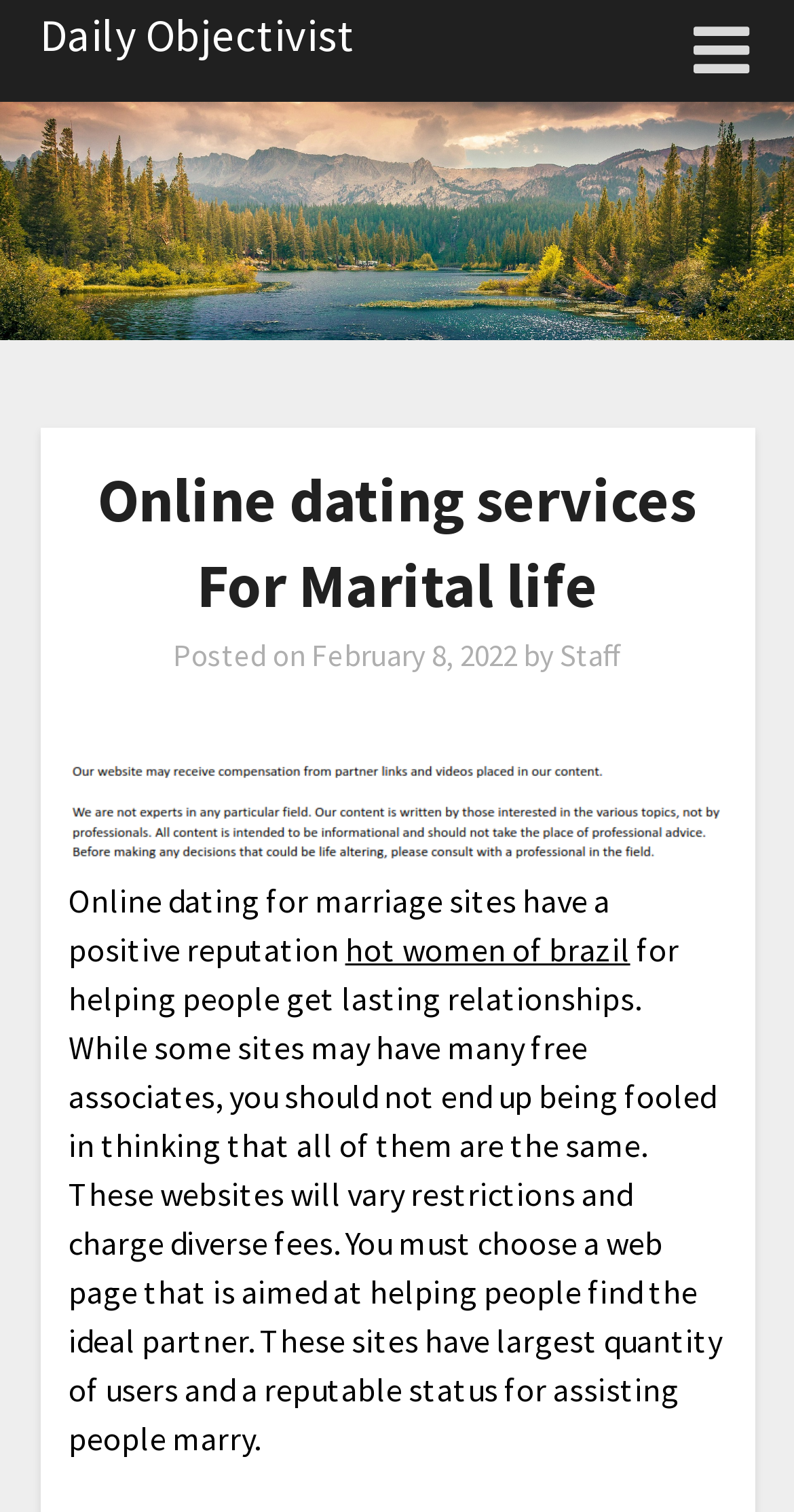Refer to the image and provide an in-depth answer to the question: 
What is the date of the posted article?

I found the date of the posted article by looking at the text next to 'Posted on' which is 'February 8, 2022'.